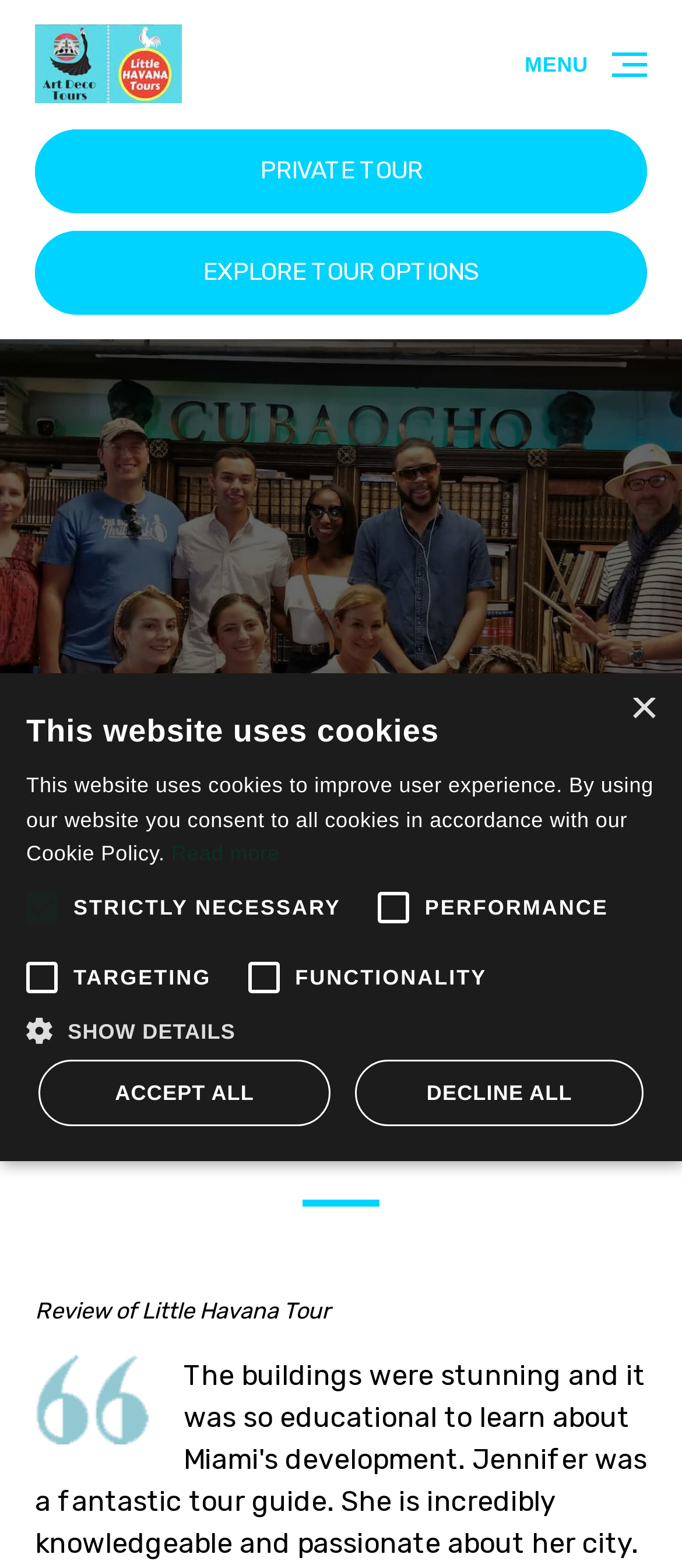What is the name of the tour company?
Give a detailed and exhaustive answer to the question.

The name of the tour company can be found in the top-left corner of the webpage, where it says 'Art Deco Tours' in a logo format, and also as a link with the same text.